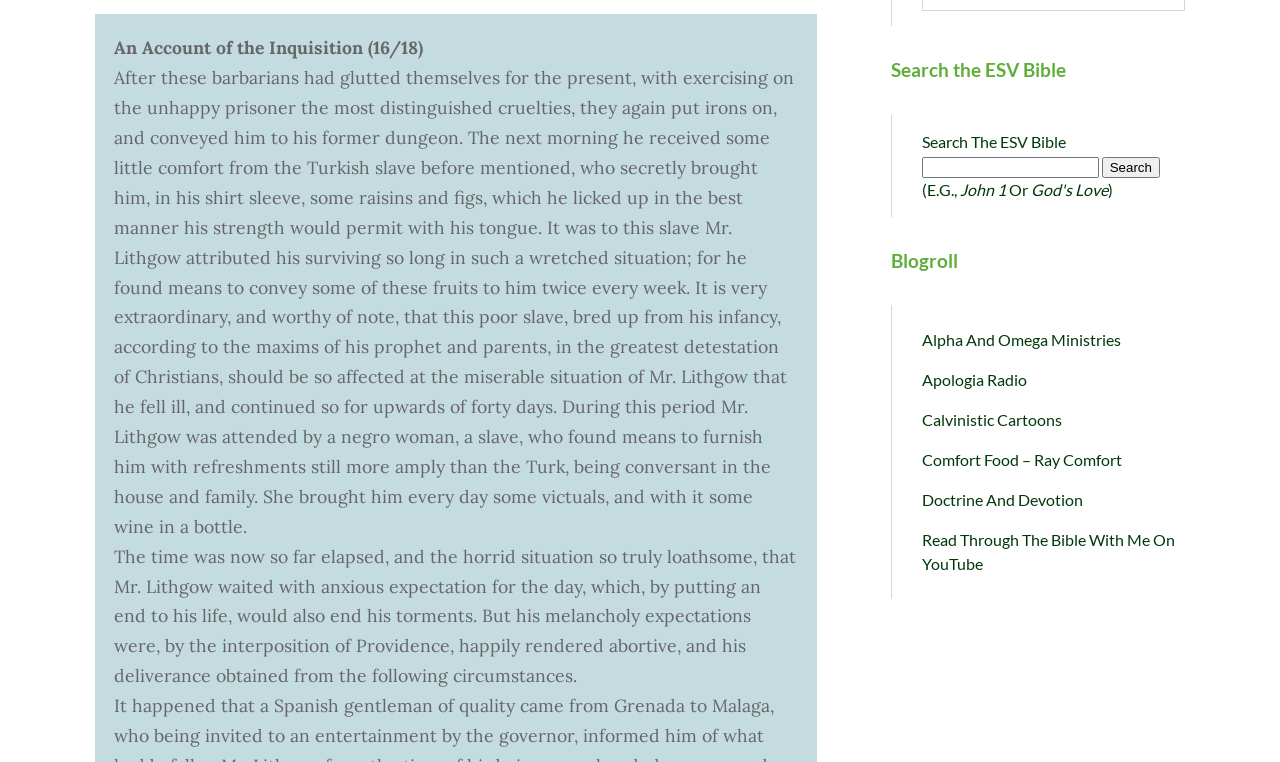Given the element description Calvinistic Cartoons, predict the bounding box coordinates for the UI element in the webpage screenshot. The format should be (top-left x, top-left y, bottom-right x, bottom-right y), and the values should be between 0 and 1.

[0.72, 0.539, 0.829, 0.564]